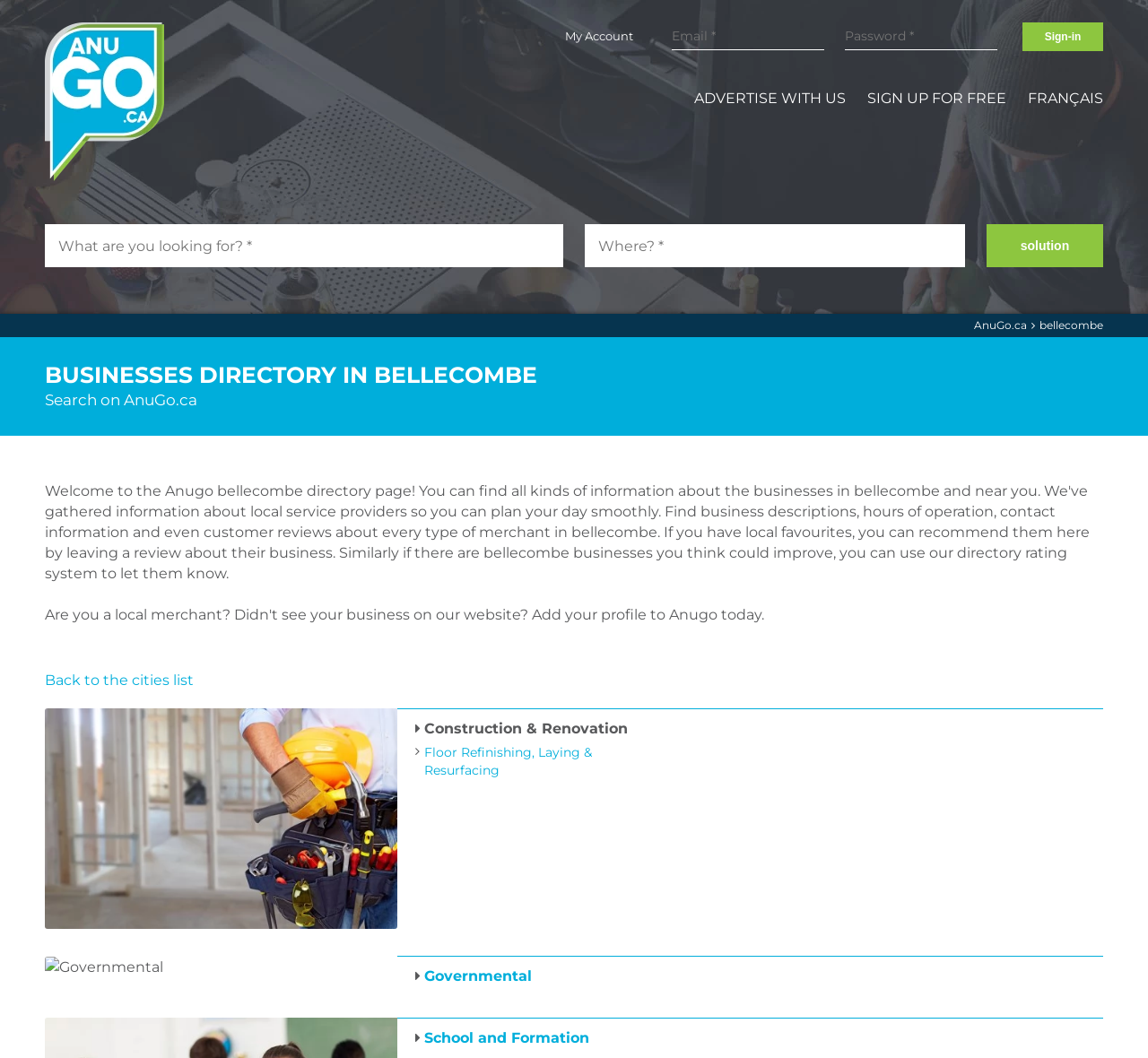Locate the bounding box coordinates of the area that needs to be clicked to fulfill the following instruction: "Sign-in". The coordinates should be in the format of four float numbers between 0 and 1, namely [left, top, right, bottom].

[0.891, 0.021, 0.961, 0.048]